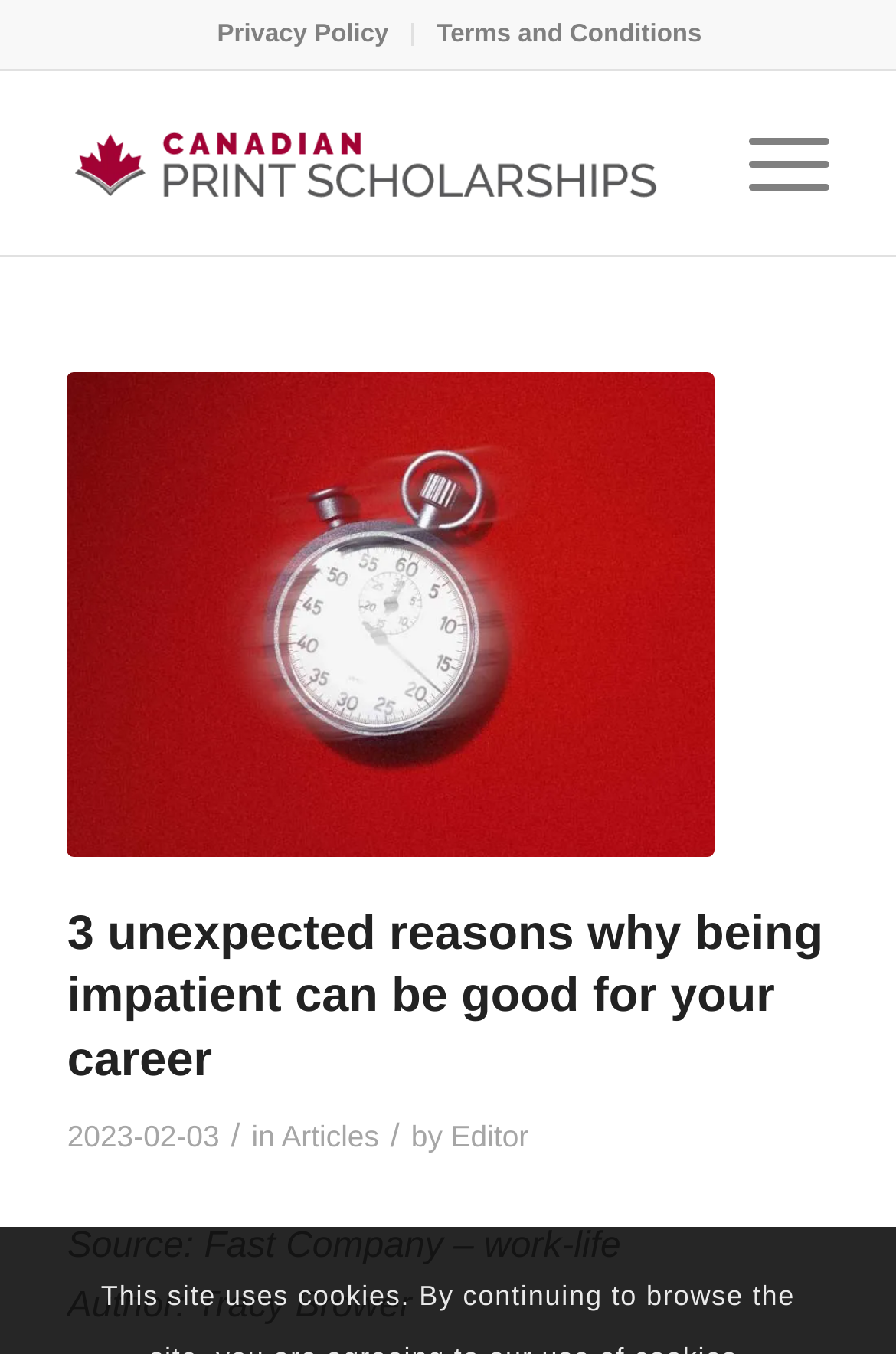Reply to the question below using a single word or brief phrase:
Who is the author of the article?

Tracy Brower